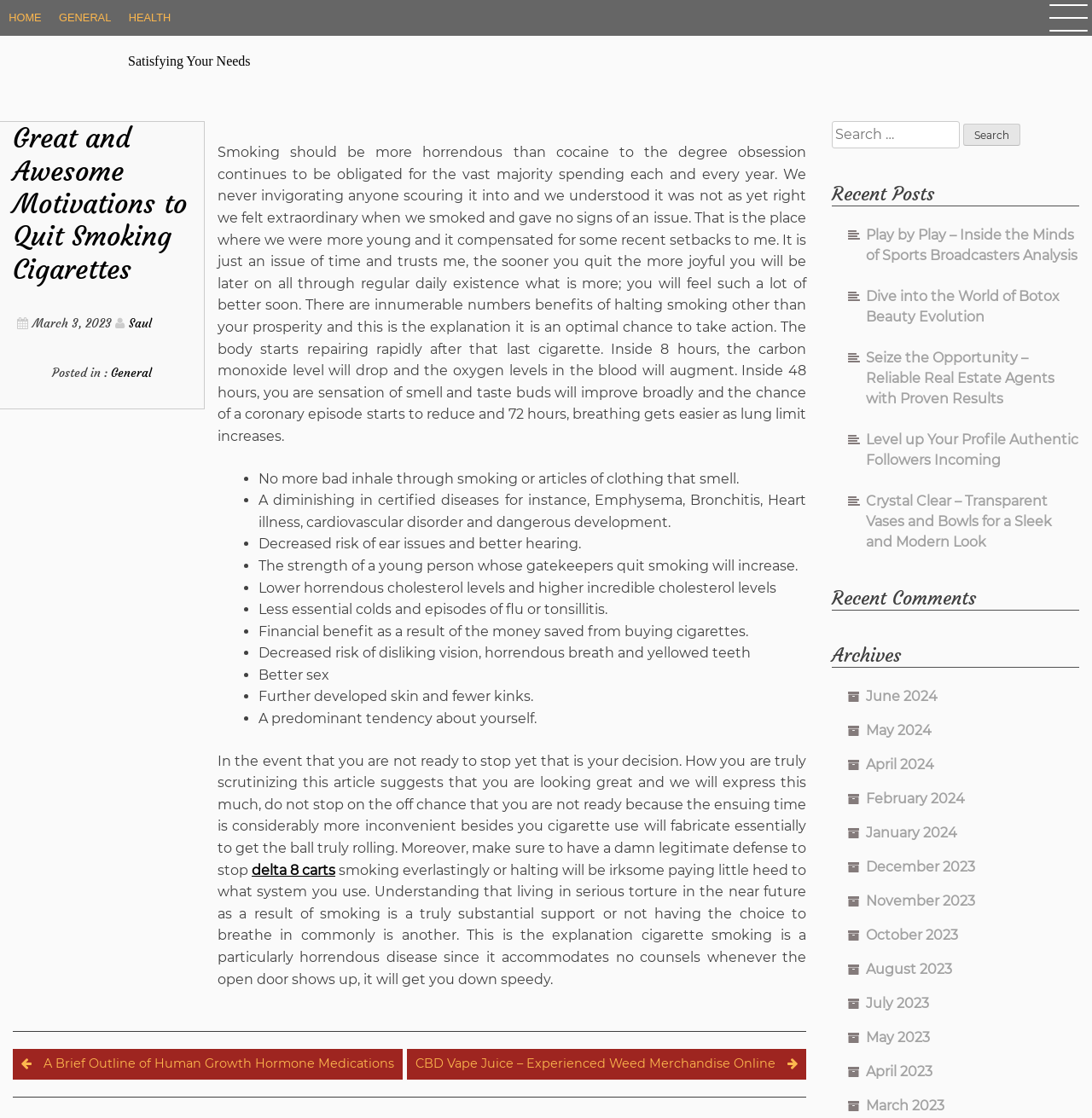Please identify the bounding box coordinates of the element's region that I should click in order to complete the following instruction: "View recent post 'Play by Play – Inside the Minds of Sports Broadcasters Analysis'". The bounding box coordinates consist of four float numbers between 0 and 1, i.e., [left, top, right, bottom].

[0.793, 0.203, 0.987, 0.236]